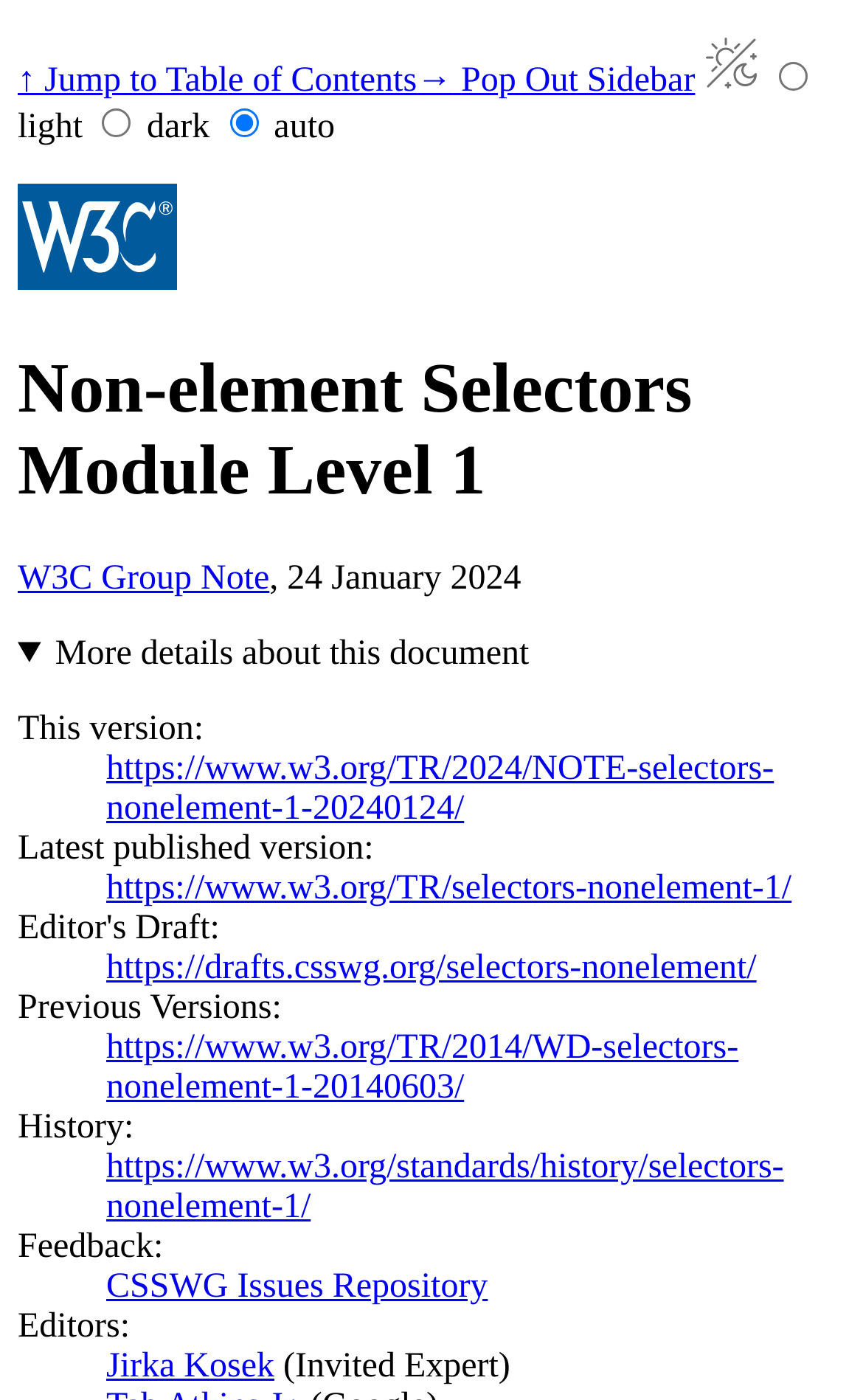What is the name of the editor?
Give a detailed response to the question by analyzing the screenshot.

I found the name of the editor in the description list detail, which is specified as 'Jirka Kosek'.